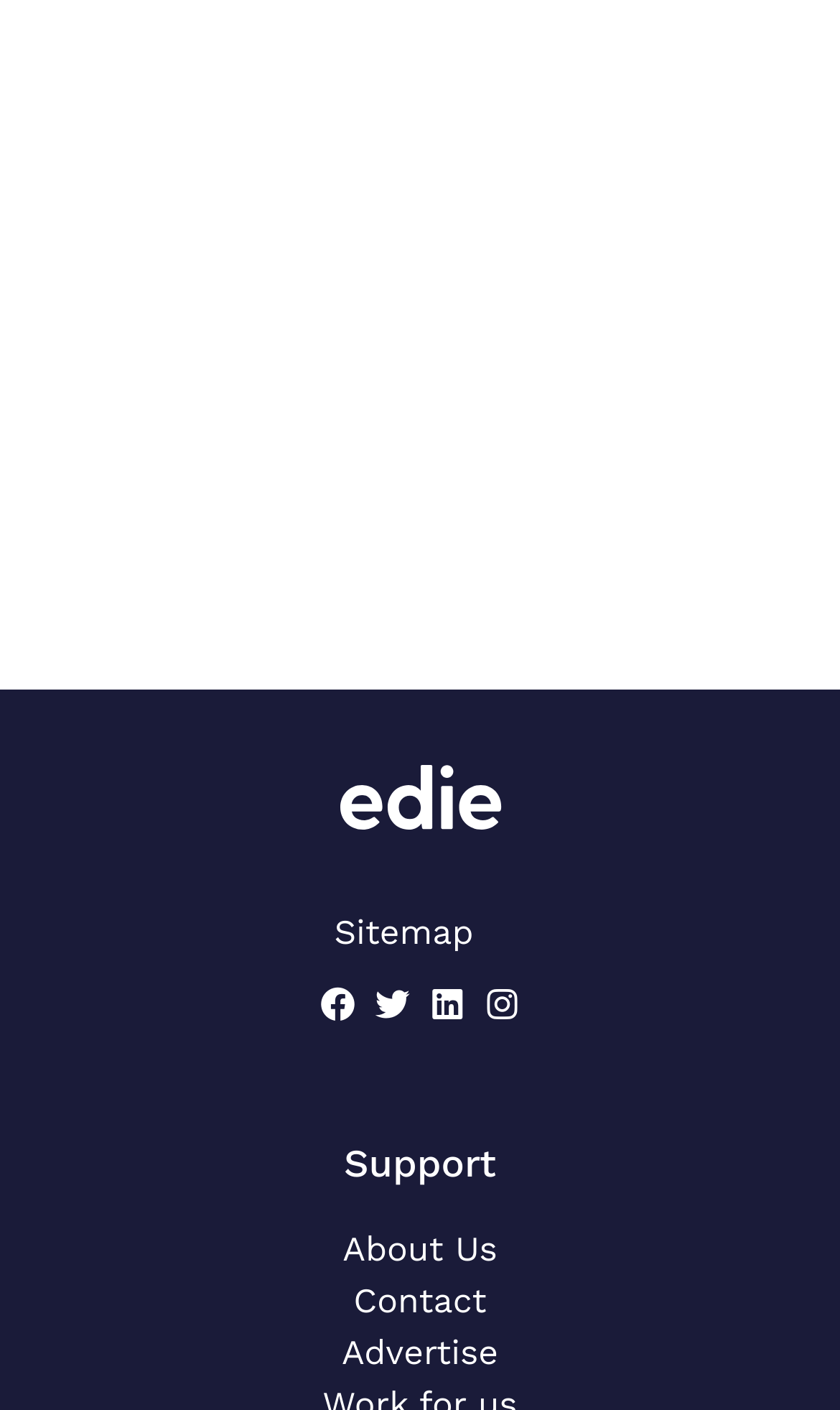What is the name of the sustainability forum?
Please use the visual content to give a single word or phrase answer.

edie Sustainability Leaders Forum